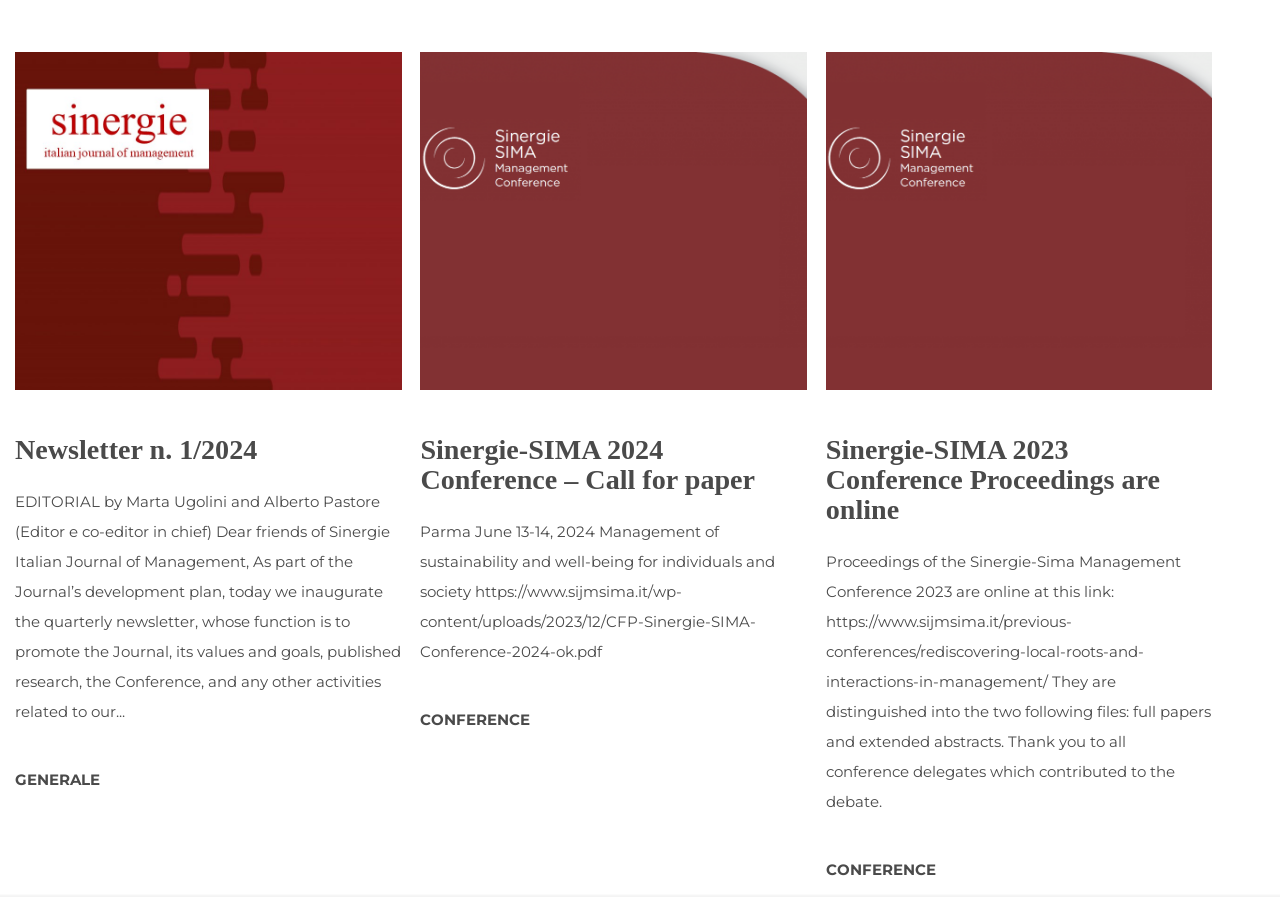Provide the bounding box coordinates for the area that should be clicked to complete the instruction: "Explore the GENERALE section".

[0.012, 0.844, 0.078, 0.896]